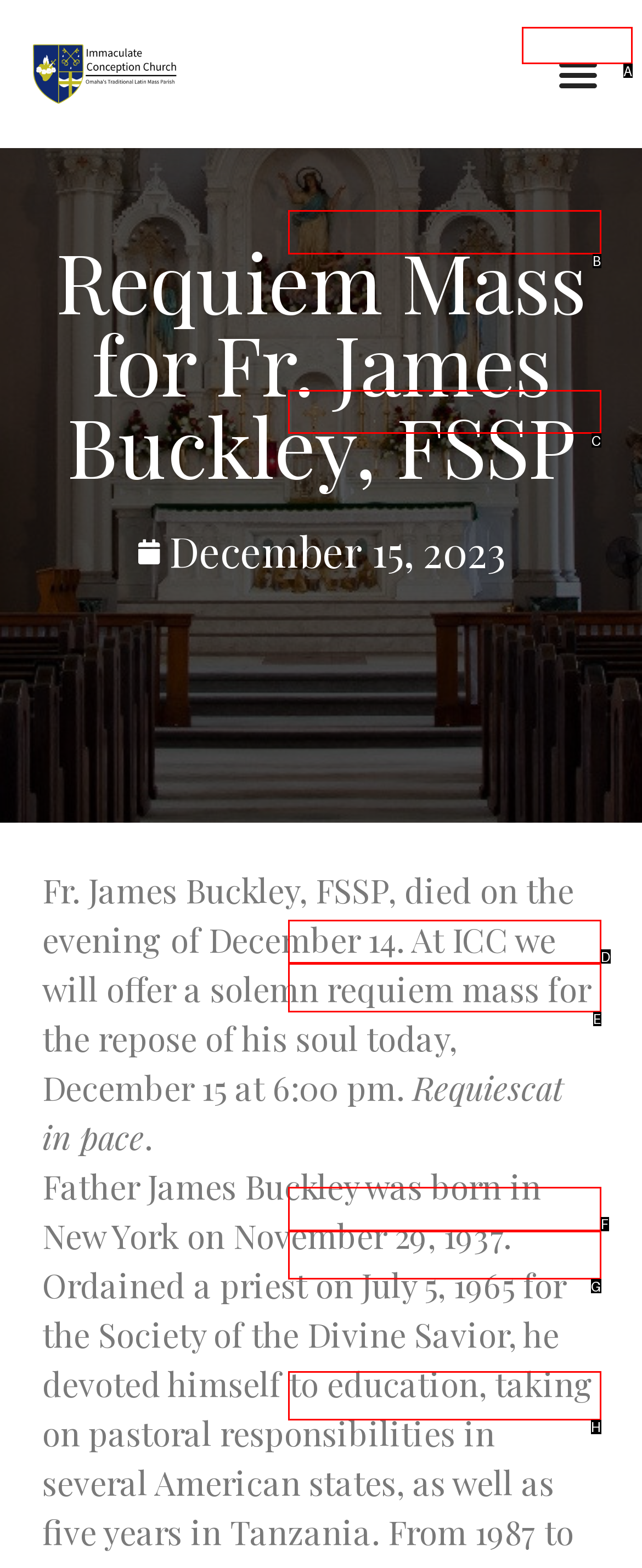Determine which option aligns with the description: Knights Of The Altar. Provide the letter of the chosen option directly.

C